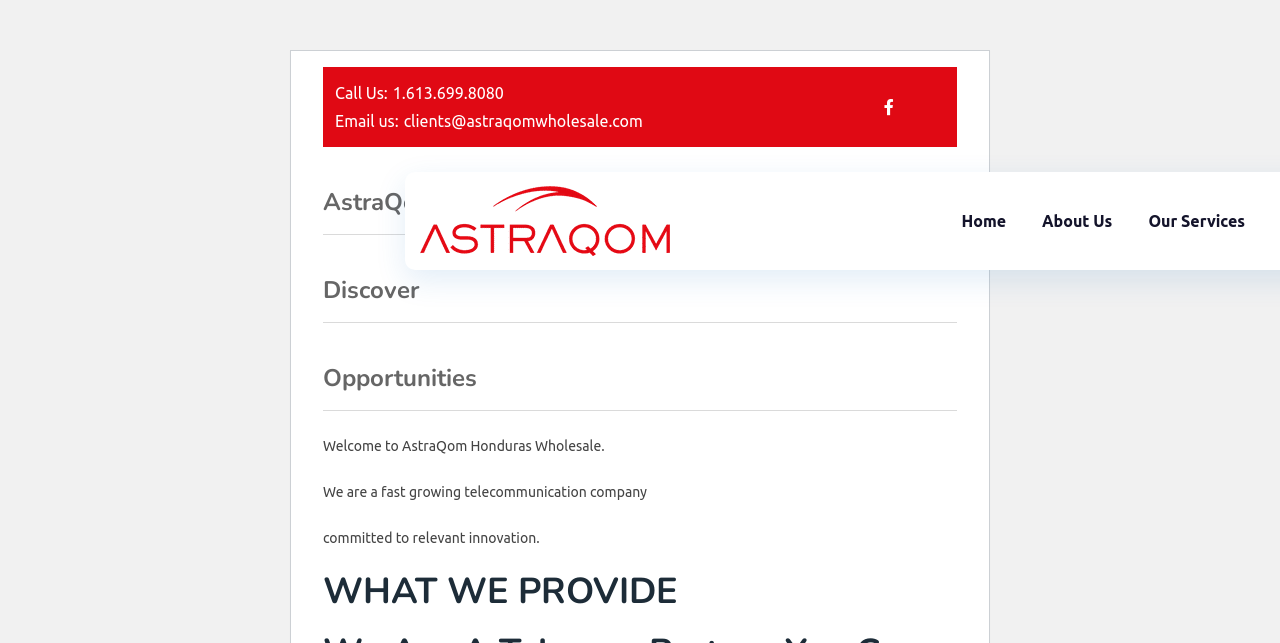Provide a one-word or one-phrase answer to the question:
What is the company's name?

AstraQom Wholesale